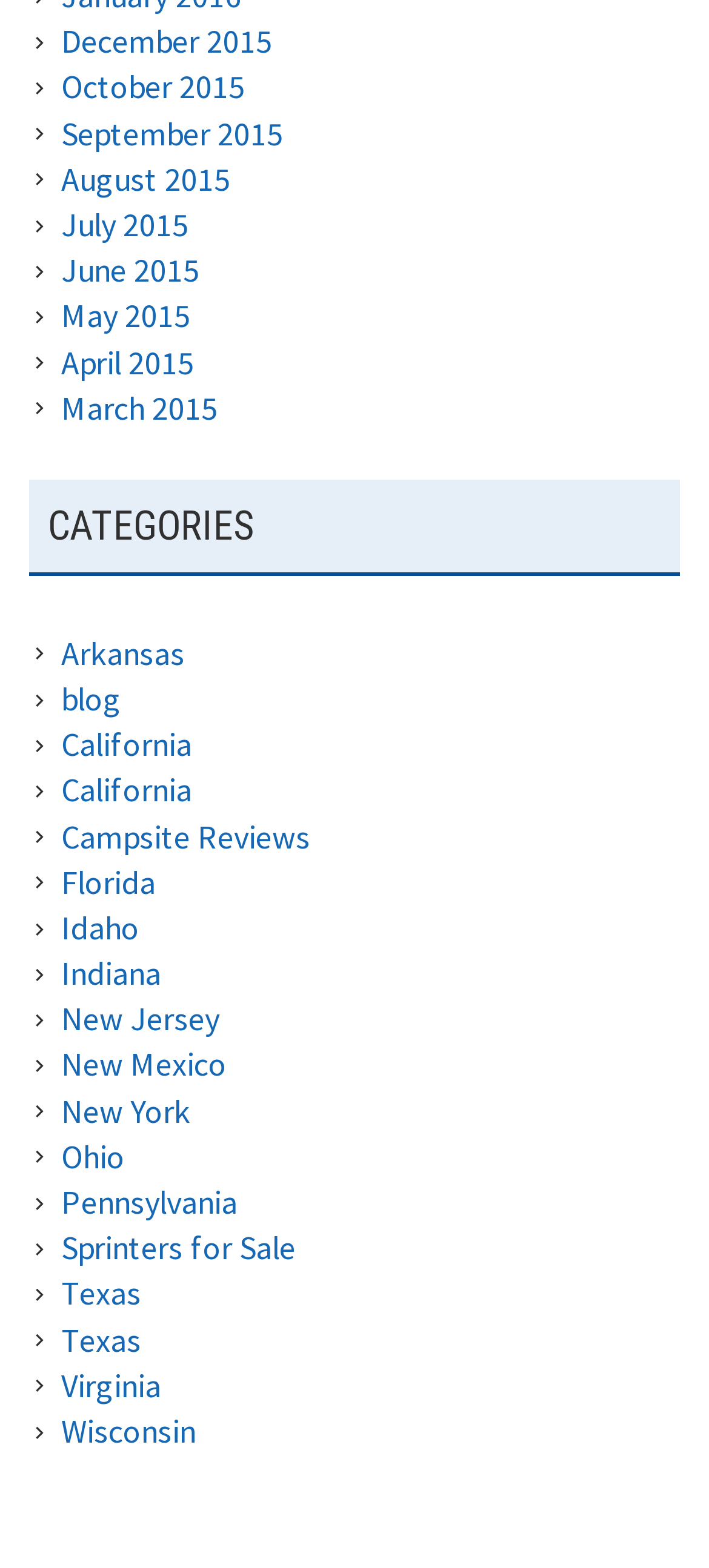Give a concise answer using one word or a phrase to the following question:
How many states are listed?

19